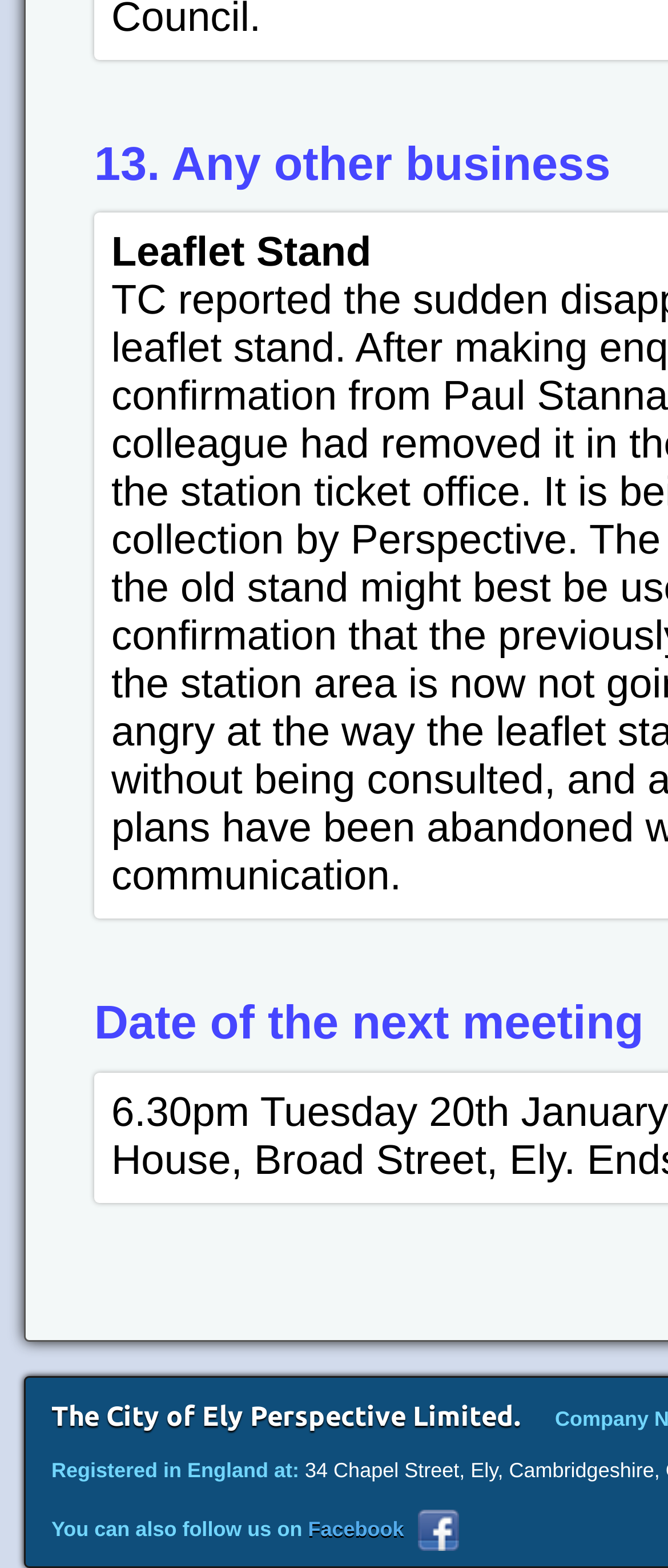Provide a brief response using a word or short phrase to this question:
What is the purpose of the Leaflet Stand?

Unknown